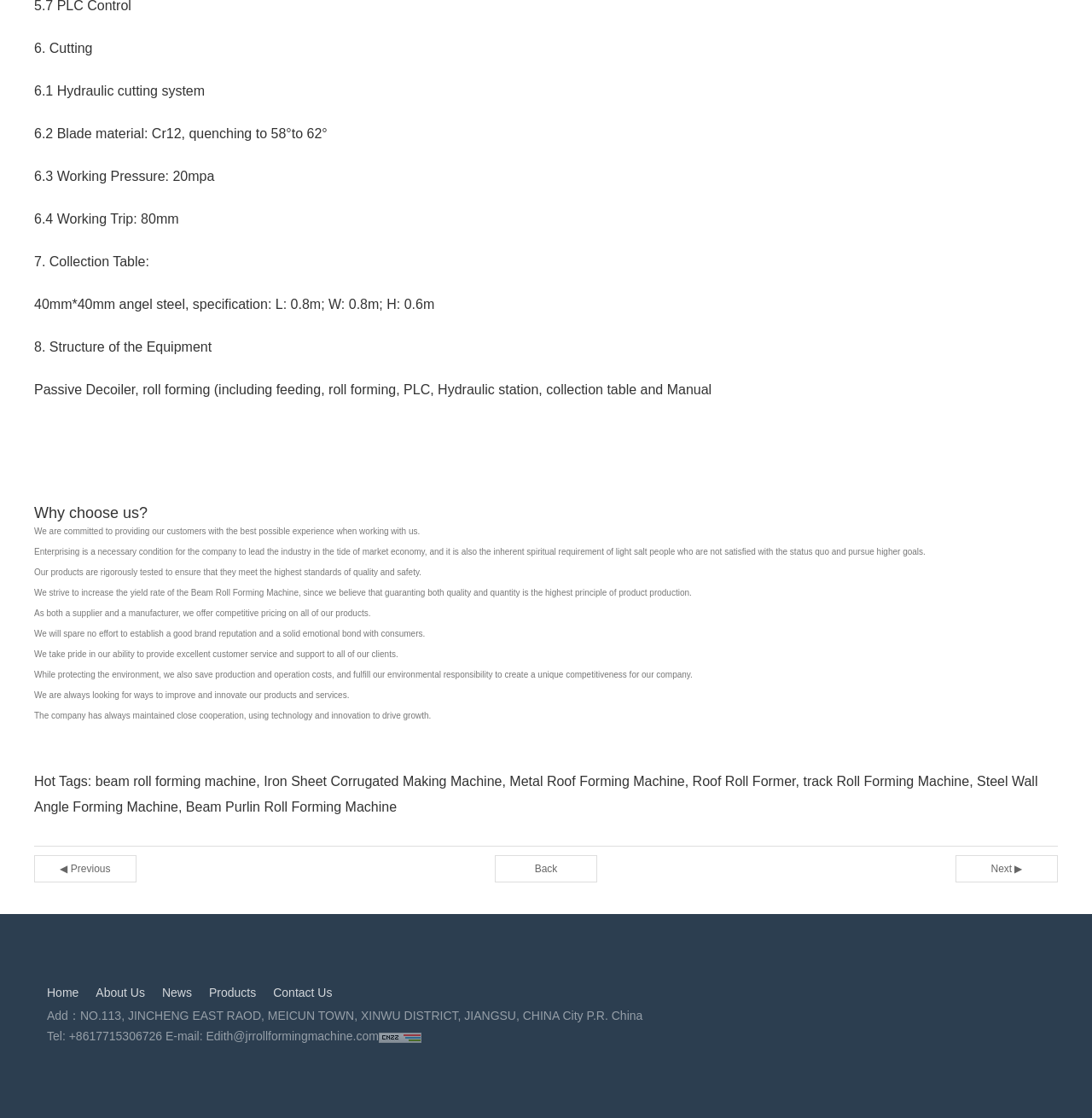Find the bounding box coordinates of the clickable element required to execute the following instruction: "Click 'Edith@jrrollformingmachine.com'". Provide the coordinates as four float numbers between 0 and 1, i.e., [left, top, right, bottom].

[0.189, 0.921, 0.347, 0.933]